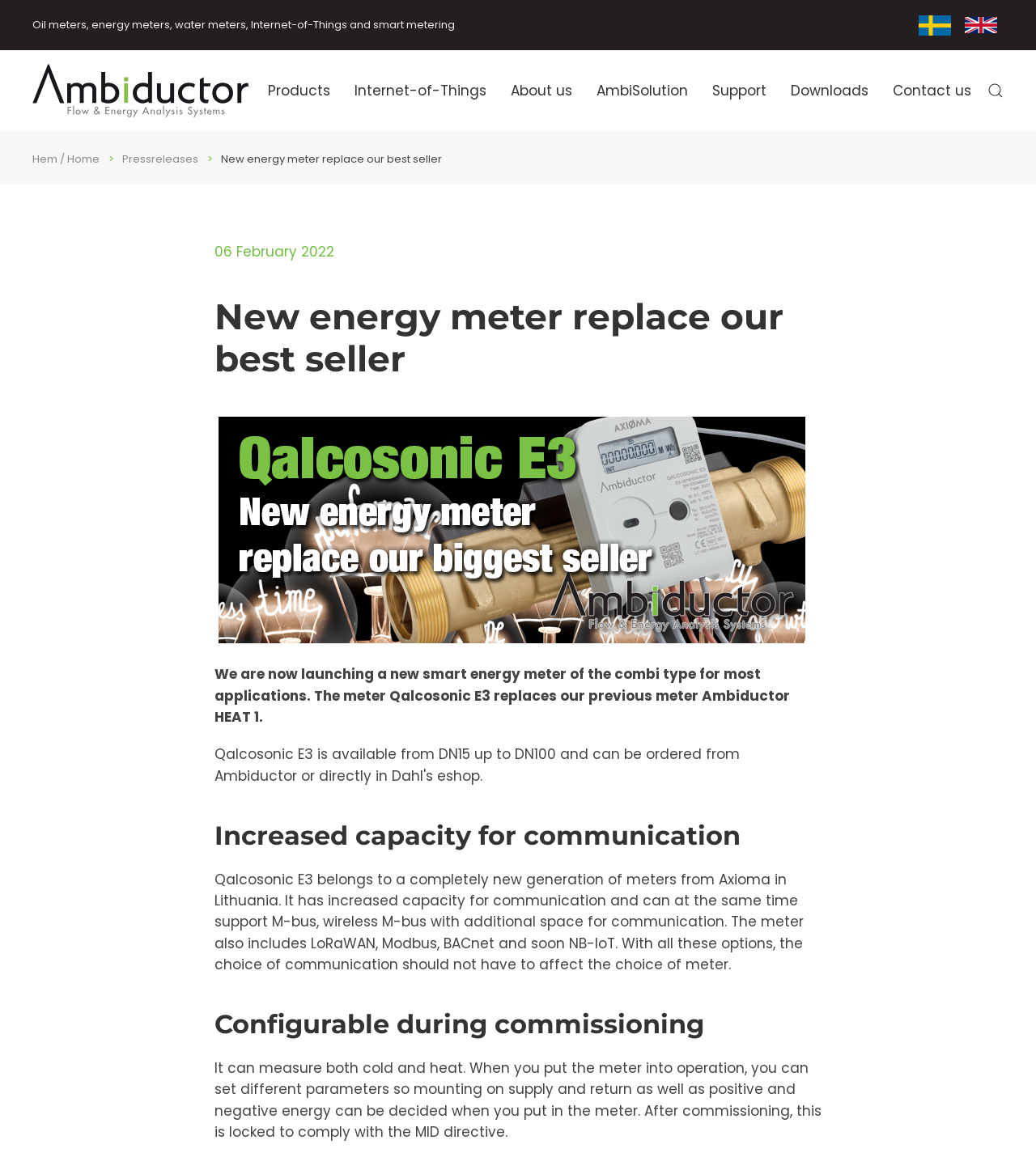Given the webpage screenshot, identify the bounding box of the UI element that matches this description: "Pressreleases".

[0.122, 0.131, 0.195, 0.145]